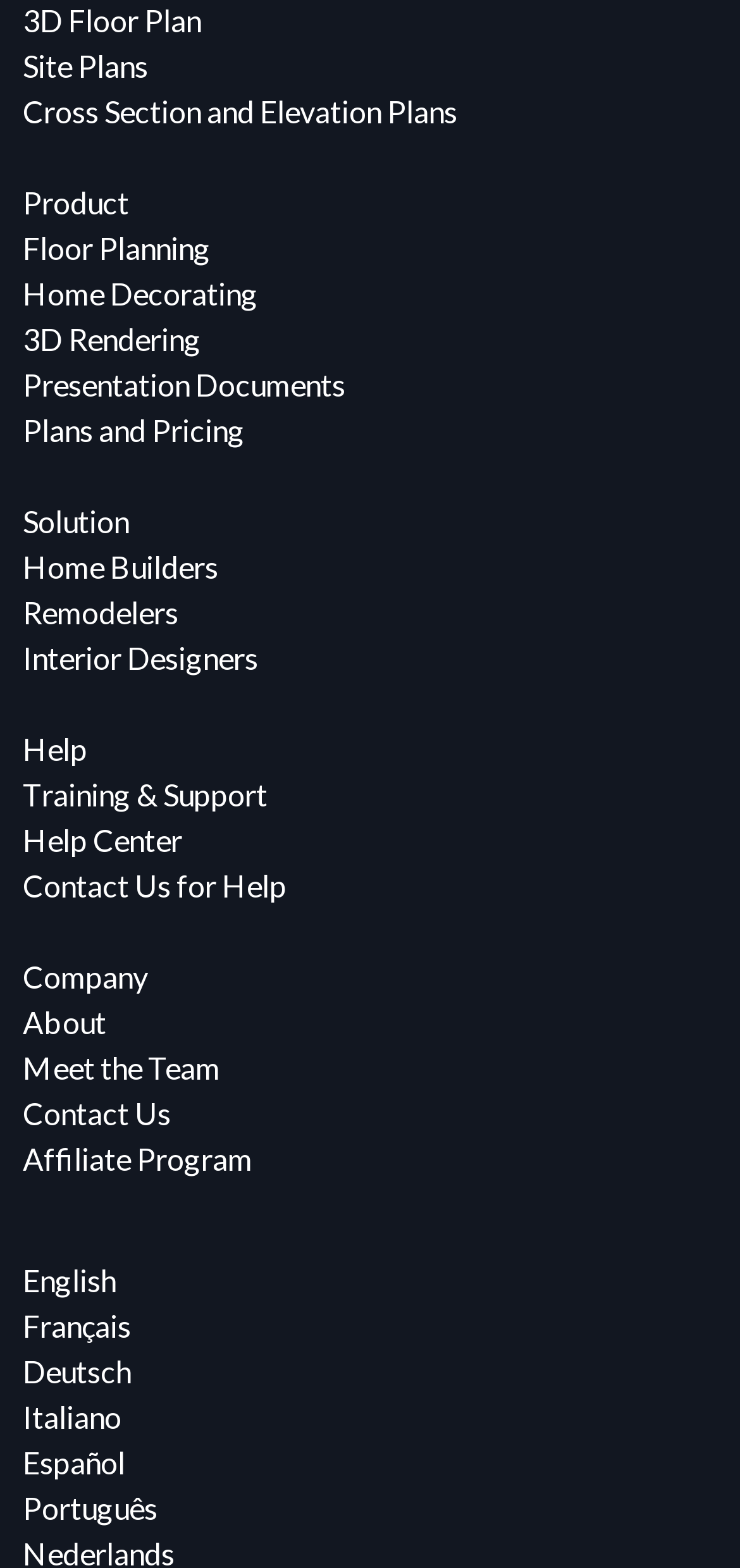Using the element description provided, determine the bounding box coordinates in the format (top-left x, top-left y, bottom-right x, bottom-right y). Ensure that all values are floating point numbers between 0 and 1. Element description: Cross Section and Elevation Plans

[0.031, 0.06, 0.618, 0.083]